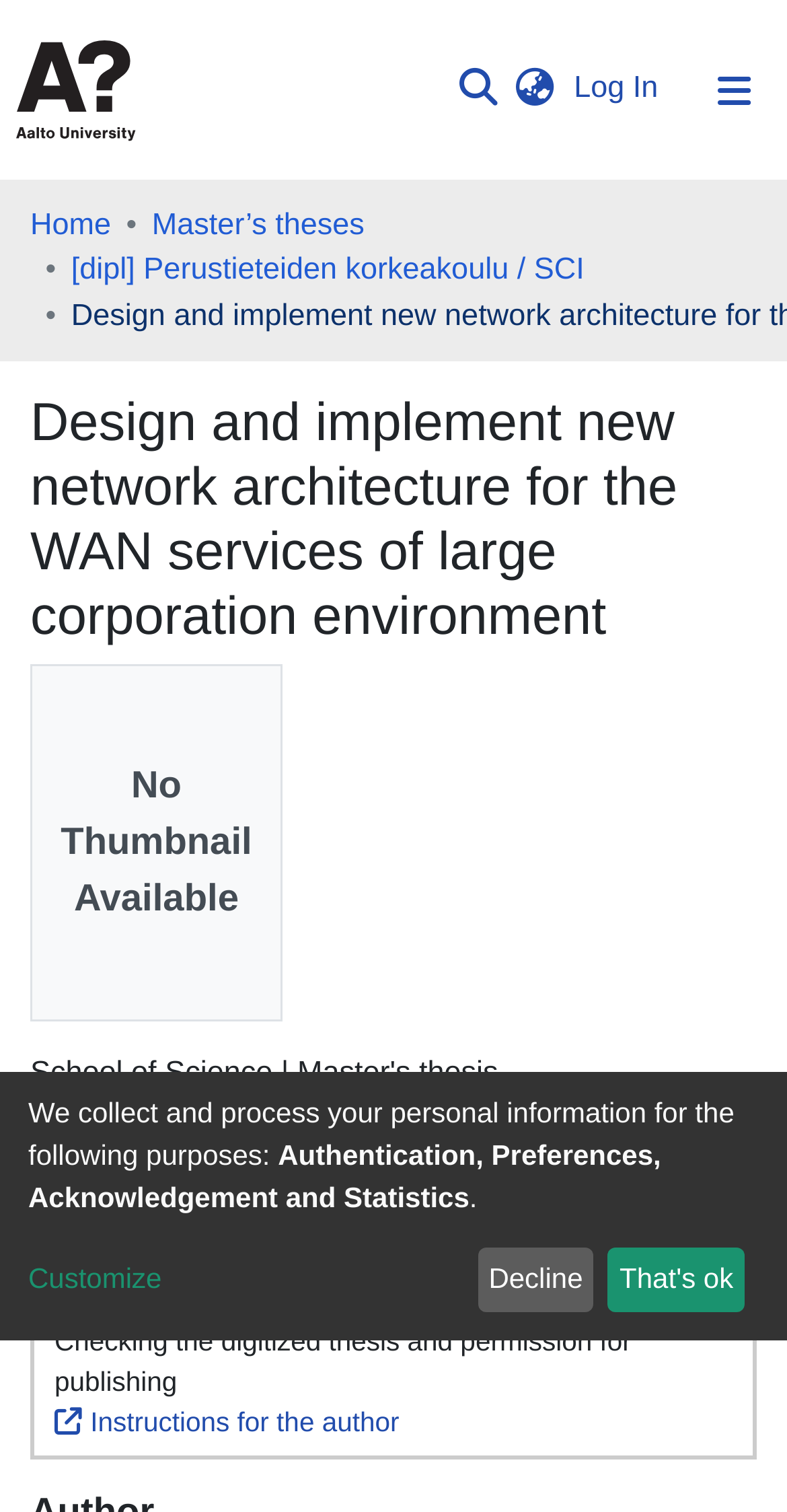Please locate the clickable area by providing the bounding box coordinates to follow this instruction: "Toggle navigation".

[0.865, 0.035, 1.0, 0.085]